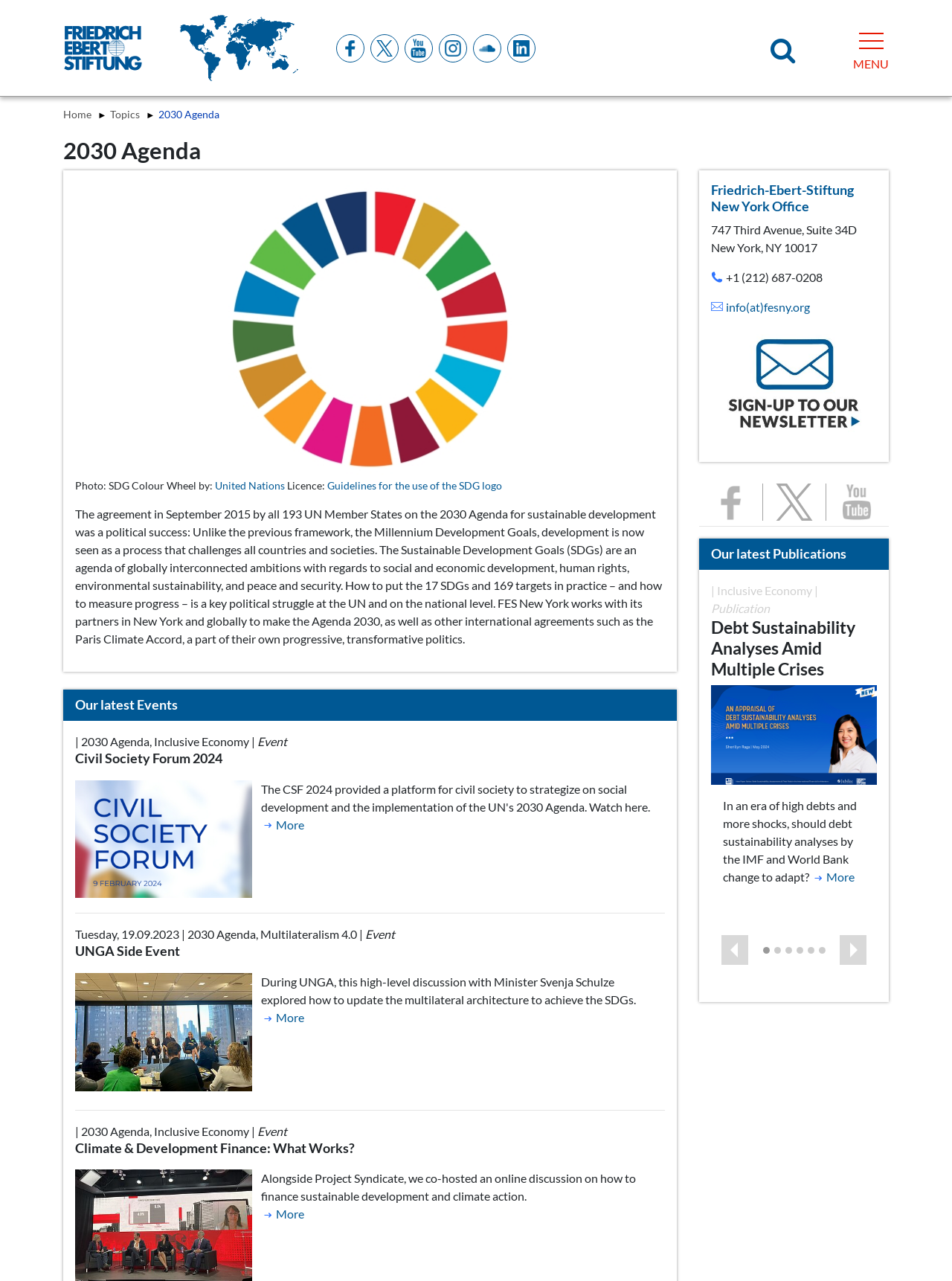Determine the bounding box coordinates of the section to be clicked to follow the instruction: "Click the search button". The coordinates should be given as four float numbers between 0 and 1, formatted as [left, top, right, bottom].

[0.779, 0.0, 0.866, 0.075]